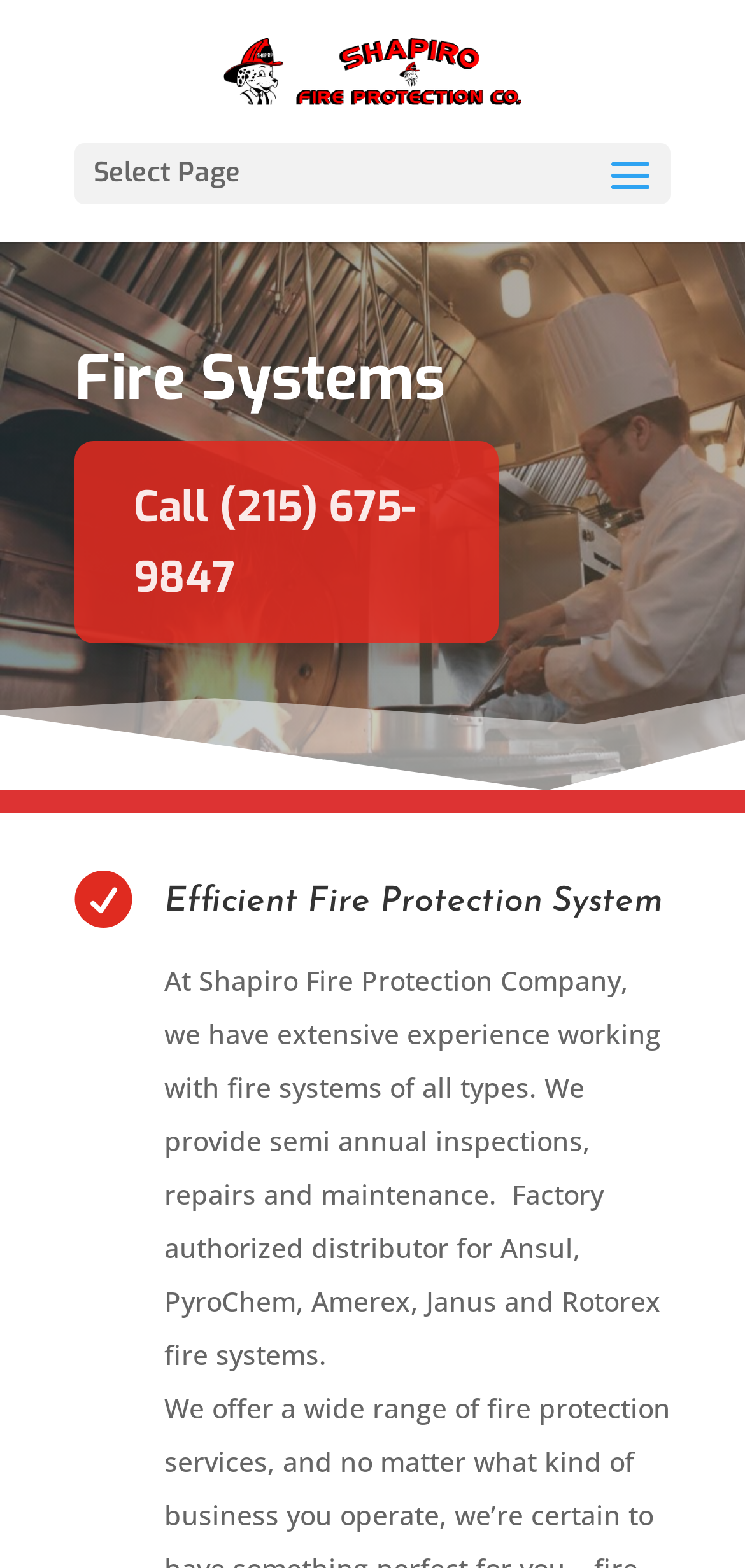Provide a thorough and detailed response to the question by examining the image: 
What types of fire systems does the company work with?

The types of fire systems the company works with can be found in the paragraph of text that describes the company's services, where it is mentioned that they are a 'Factory authorized distributor for Ansul, PyroChem, Amerex, Janus and Rotorex fire systems'.